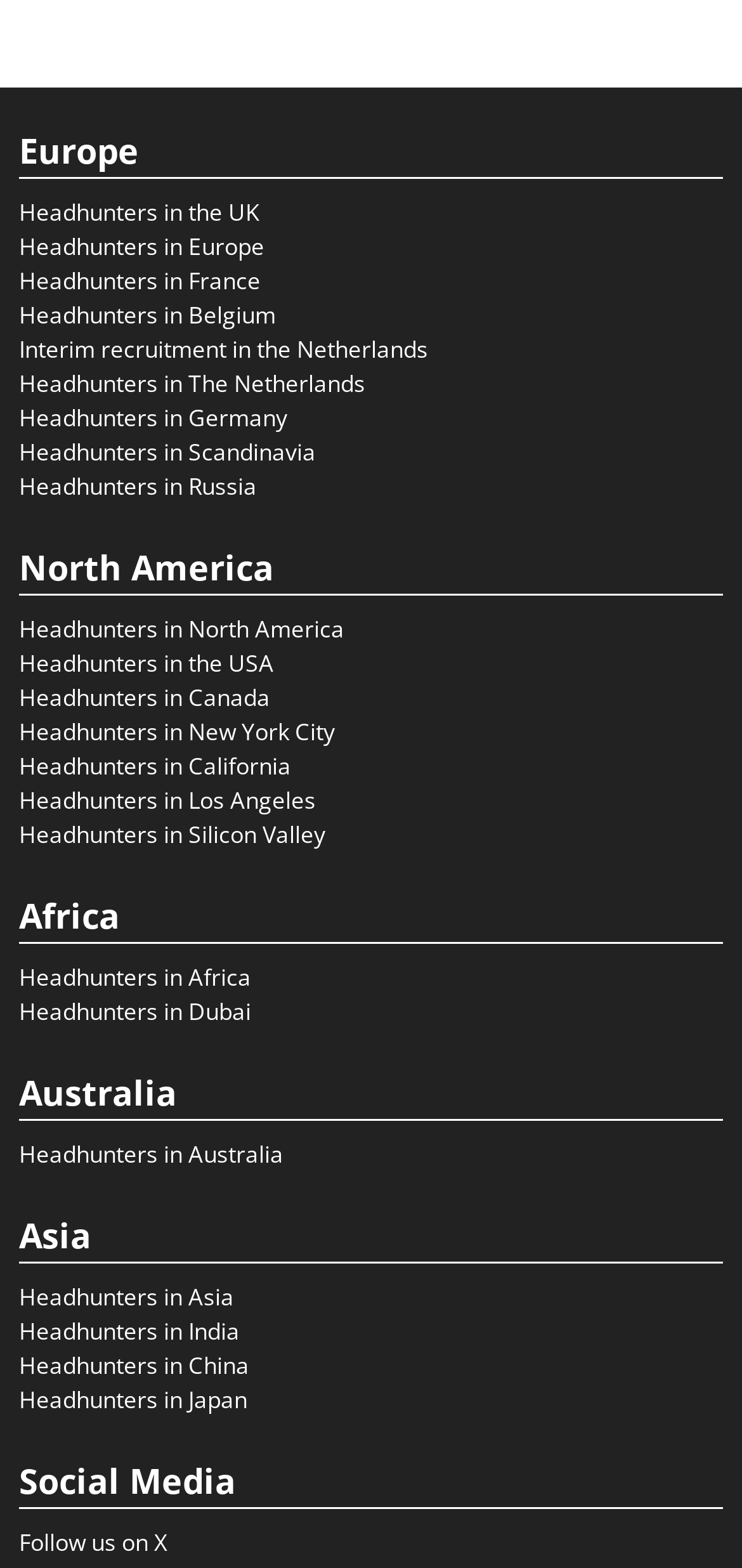Please specify the coordinates of the bounding box for the element that should be clicked to carry out this instruction: "Click on Headhunters in the UK". The coordinates must be four float numbers between 0 and 1, formatted as [left, top, right, bottom].

[0.026, 0.124, 0.349, 0.145]